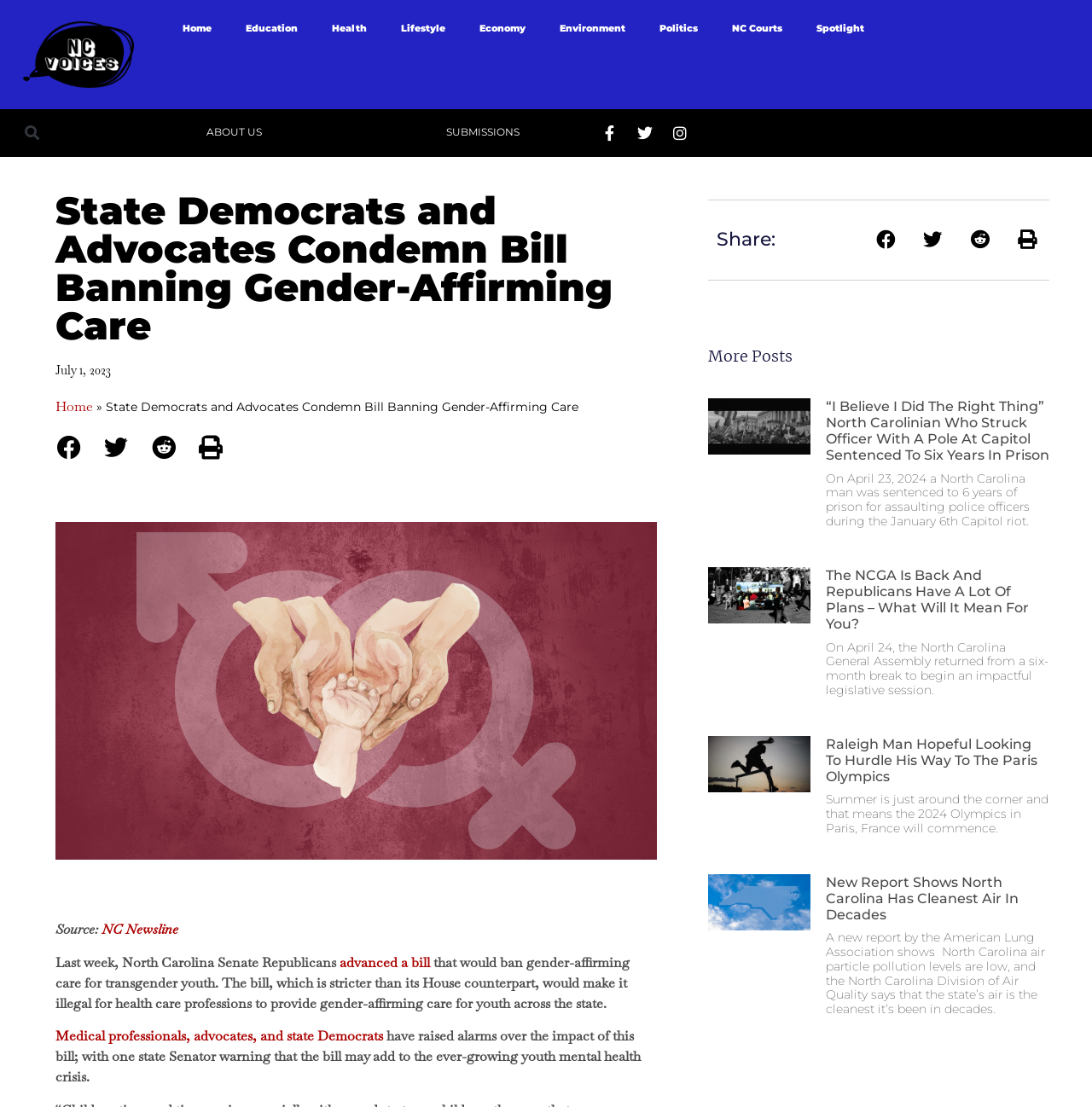What is the date of the first article?
Based on the screenshot, provide your answer in one word or phrase.

July 1, 2023